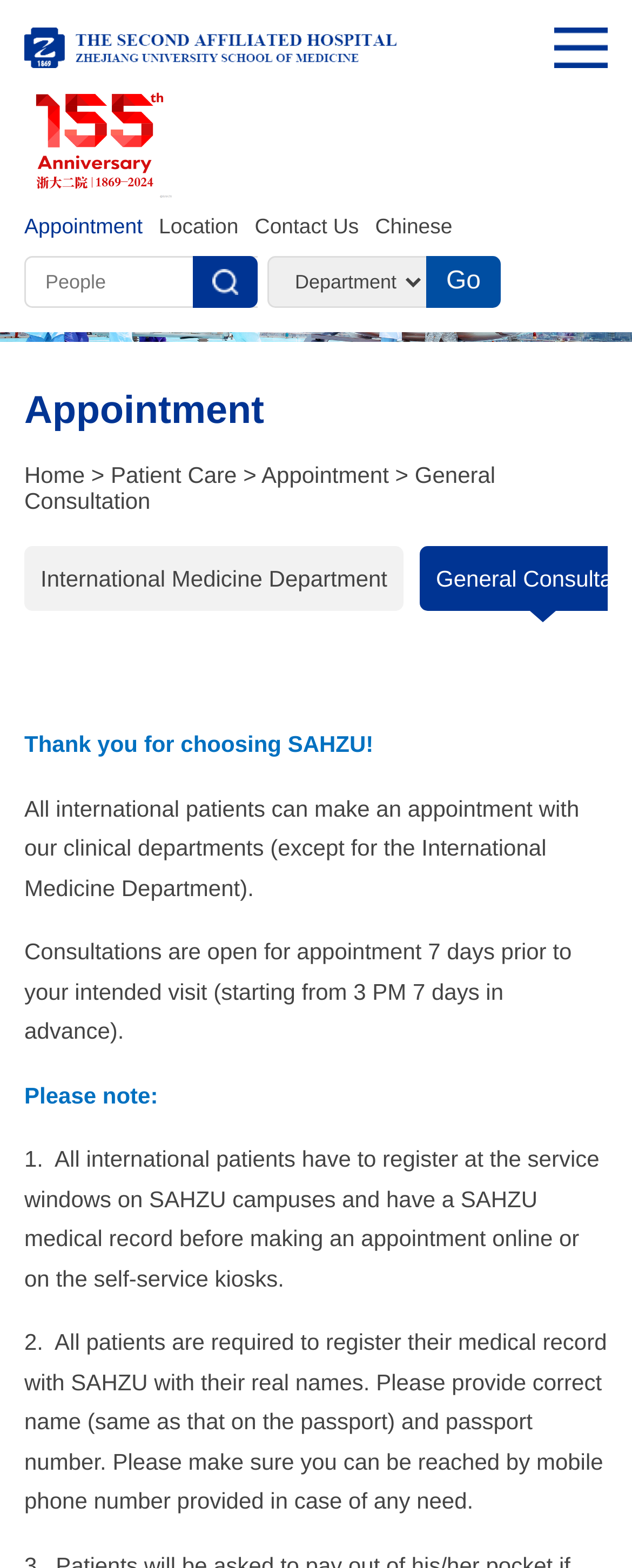What is the purpose of this webpage?
Please answer the question with a detailed and comprehensive explanation.

Based on the links and text on the webpage, it appears that the purpose of this webpage is to allow users to make an appointment with the Second Affiliated Hospital Zhejiang University School of Medicine. The links 'Appointment' and 'Location' suggest that users can schedule a visit to the hospital, and the text 'Thank you for choosing SAHZU!' and 'All international patients can make an appointment with our clinical departments...' further support this conclusion.